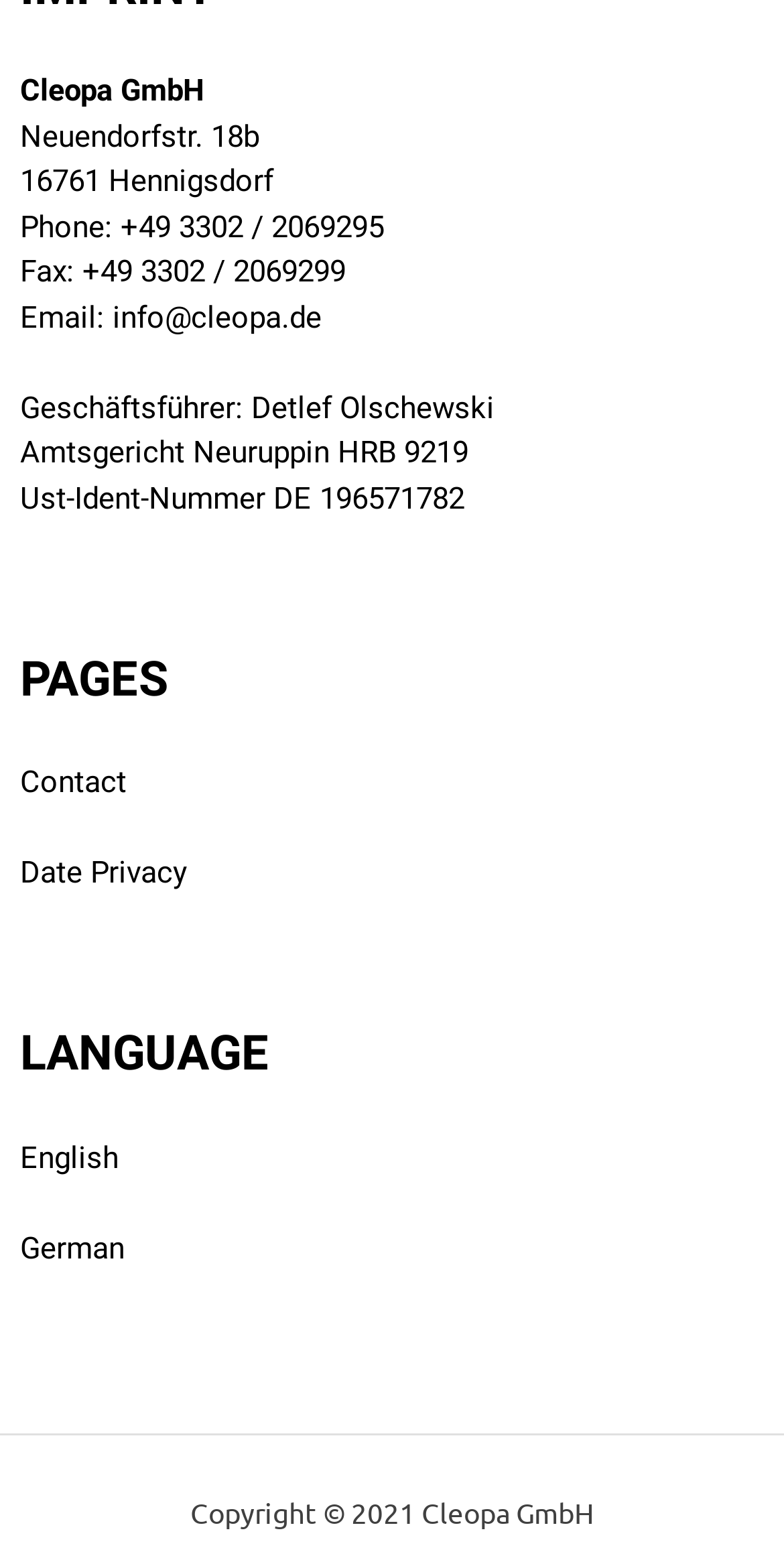What is the copyright year?
Provide a detailed and well-explained answer to the question.

I found the copyright year by looking at the StaticText element that contains the text 'Copyright © 2021 Cleopa GmbH'.